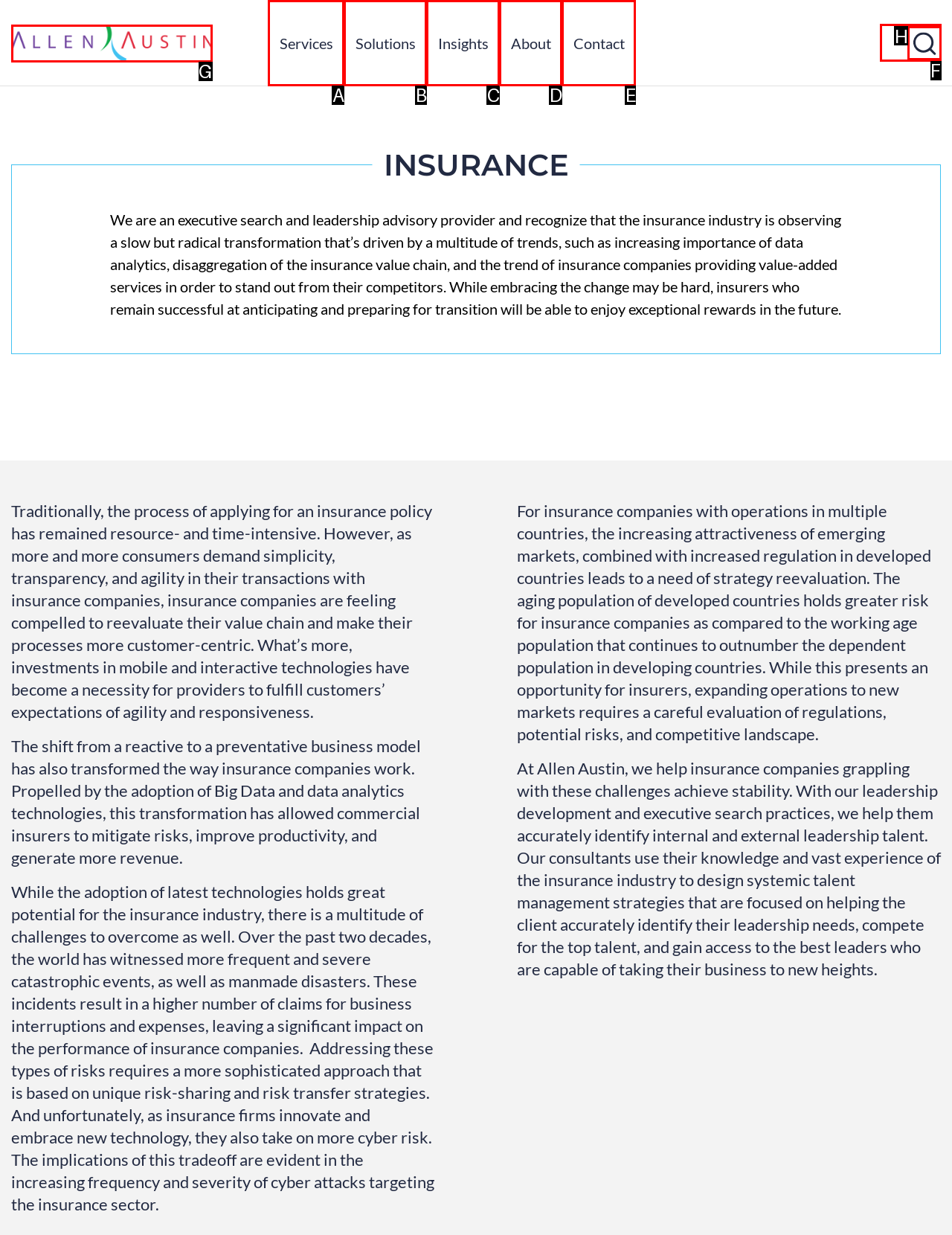Decide which letter you need to select to fulfill the task: Click on the 'Allen Austin' logo
Answer with the letter that matches the correct option directly.

G